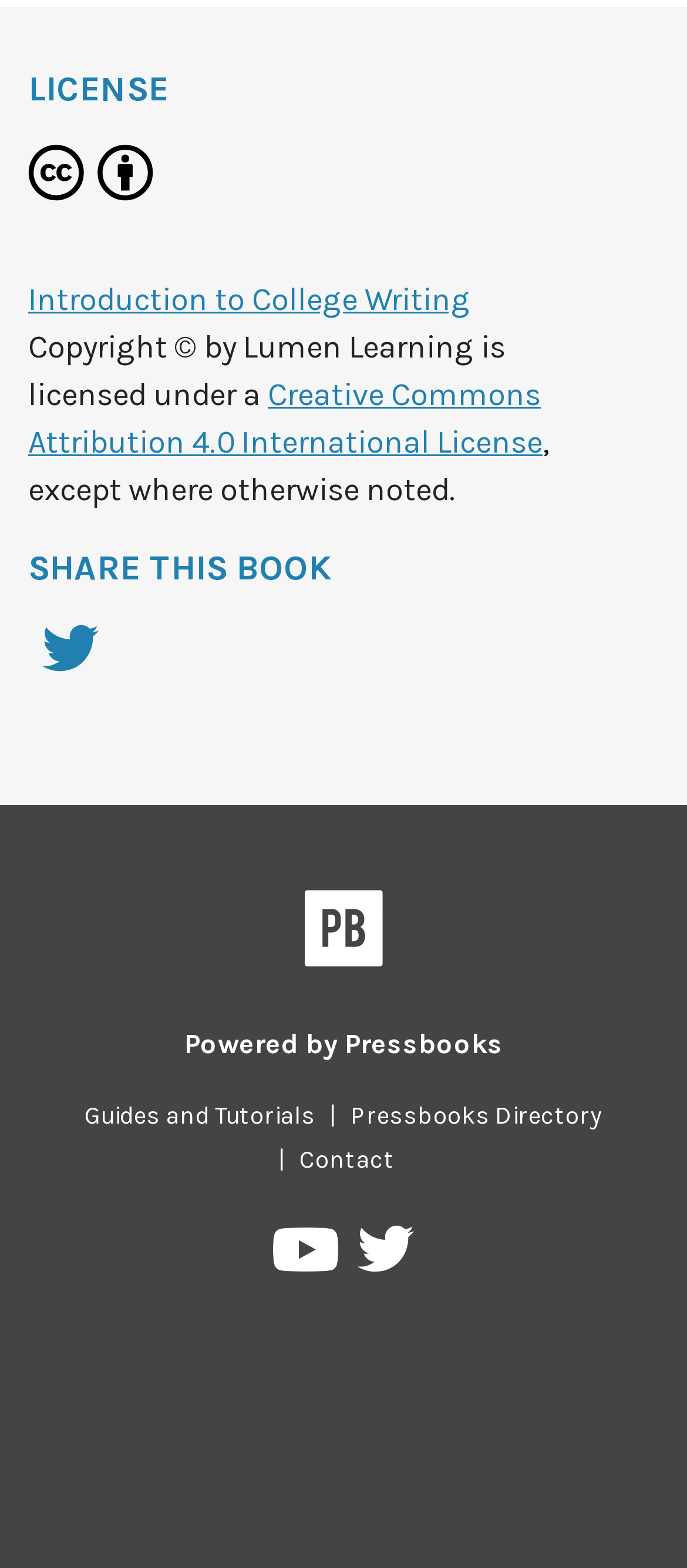Please specify the coordinates of the bounding box for the element that should be clicked to carry out this instruction: "Watch Pressbooks on YouTube". The coordinates must be four float numbers between 0 and 1, formatted as [left, top, right, bottom].

[0.398, 0.783, 0.499, 0.822]